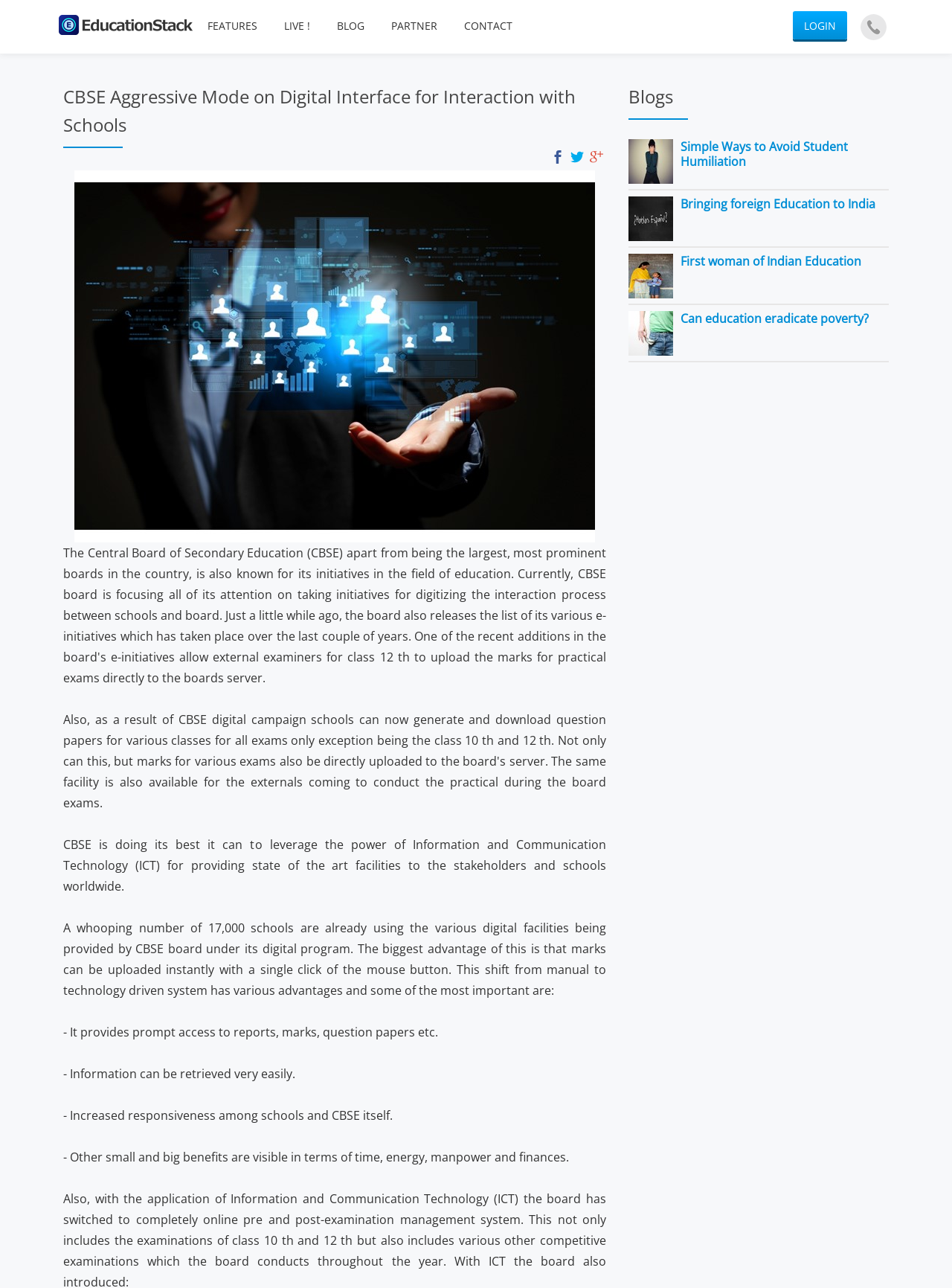Please answer the following question using a single word or phrase: 
How many schools are using CBSE's digital facilities?

17,000